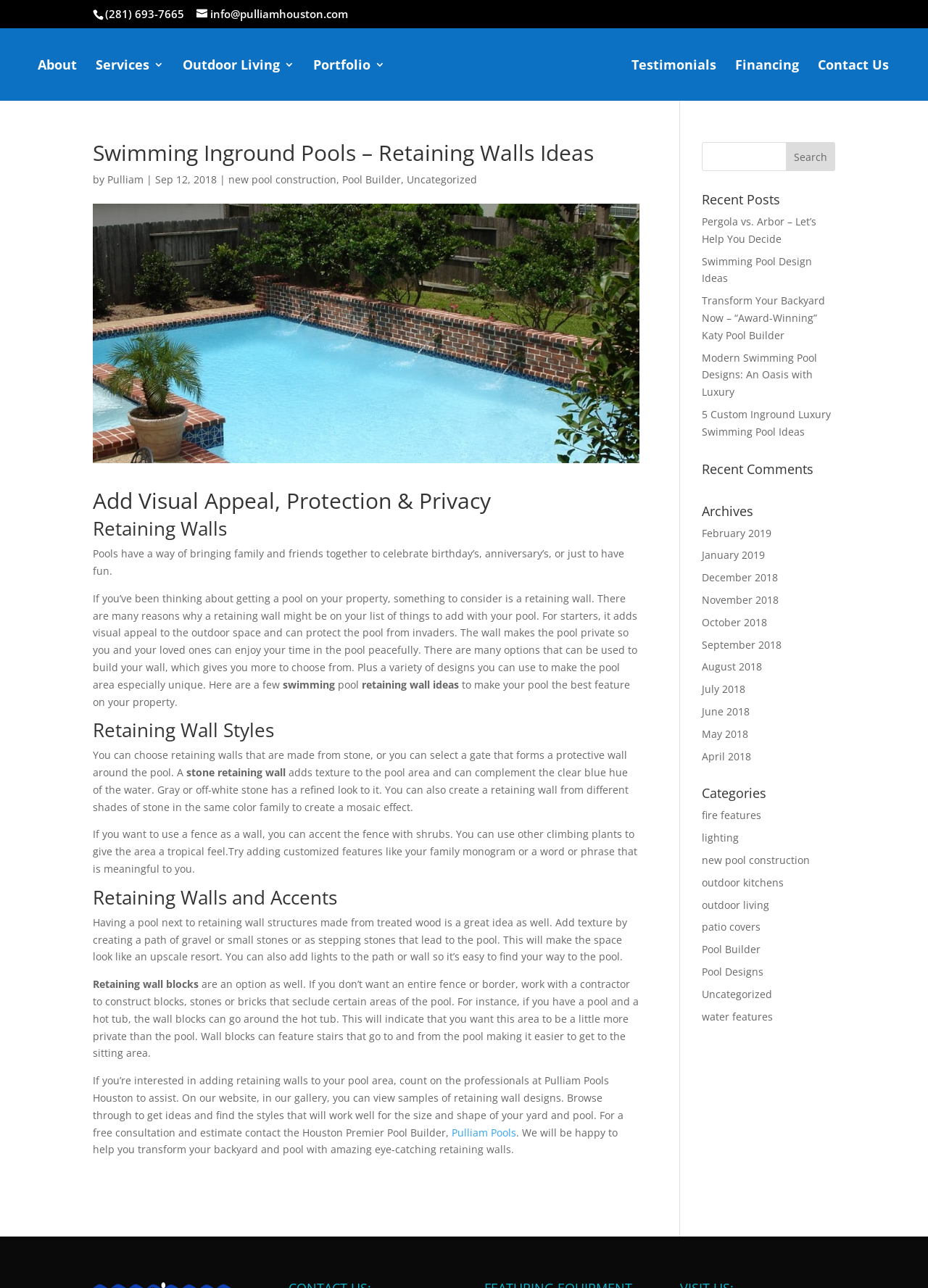Identify the bounding box coordinates of the region I need to click to complete this instruction: "Get a free consultation and estimate".

[0.487, 0.874, 0.556, 0.884]